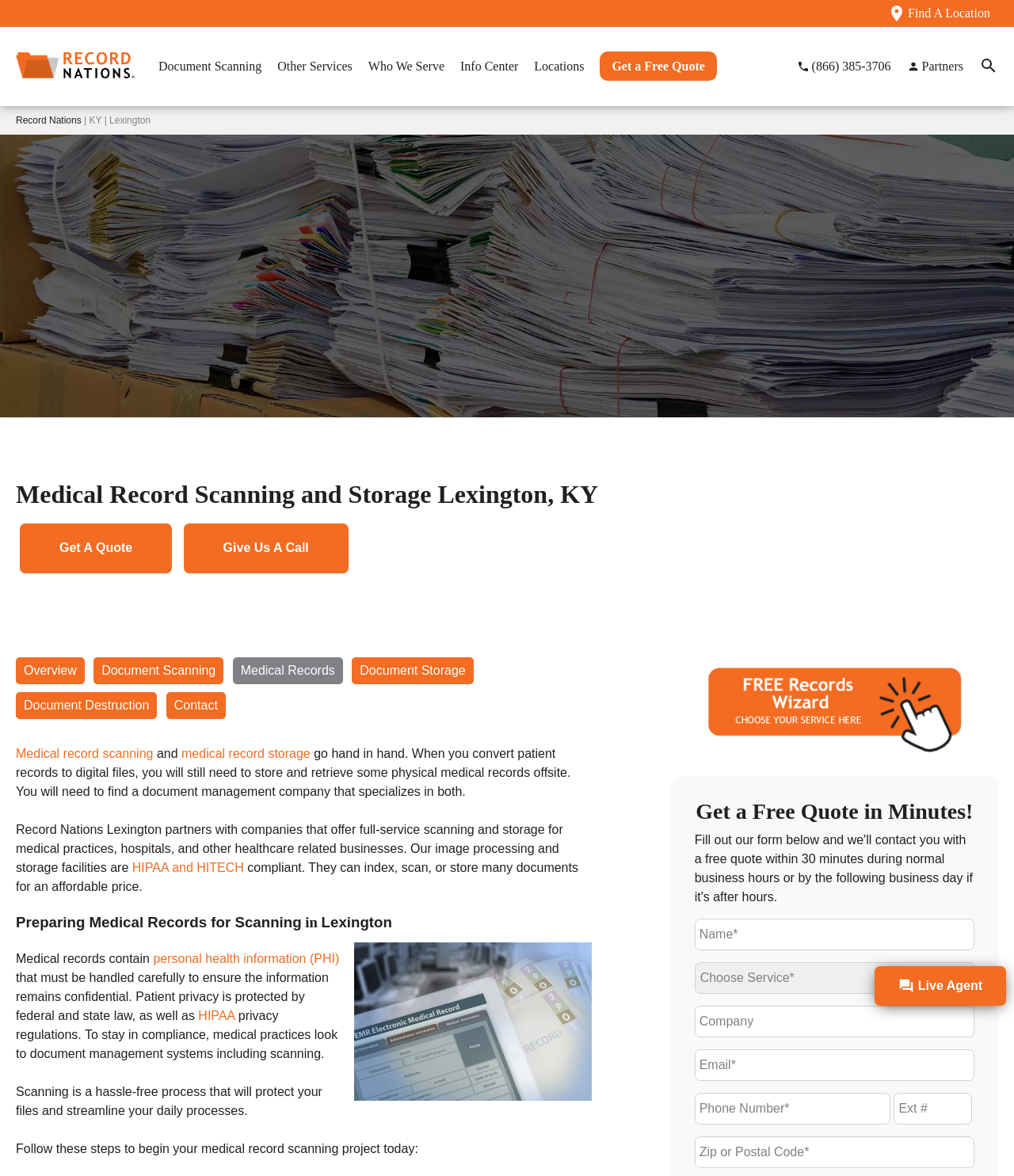Please identify the bounding box coordinates of the area I need to click to accomplish the following instruction: "View related post 'Never Walk on the Hardwood Final Day Report'".

None